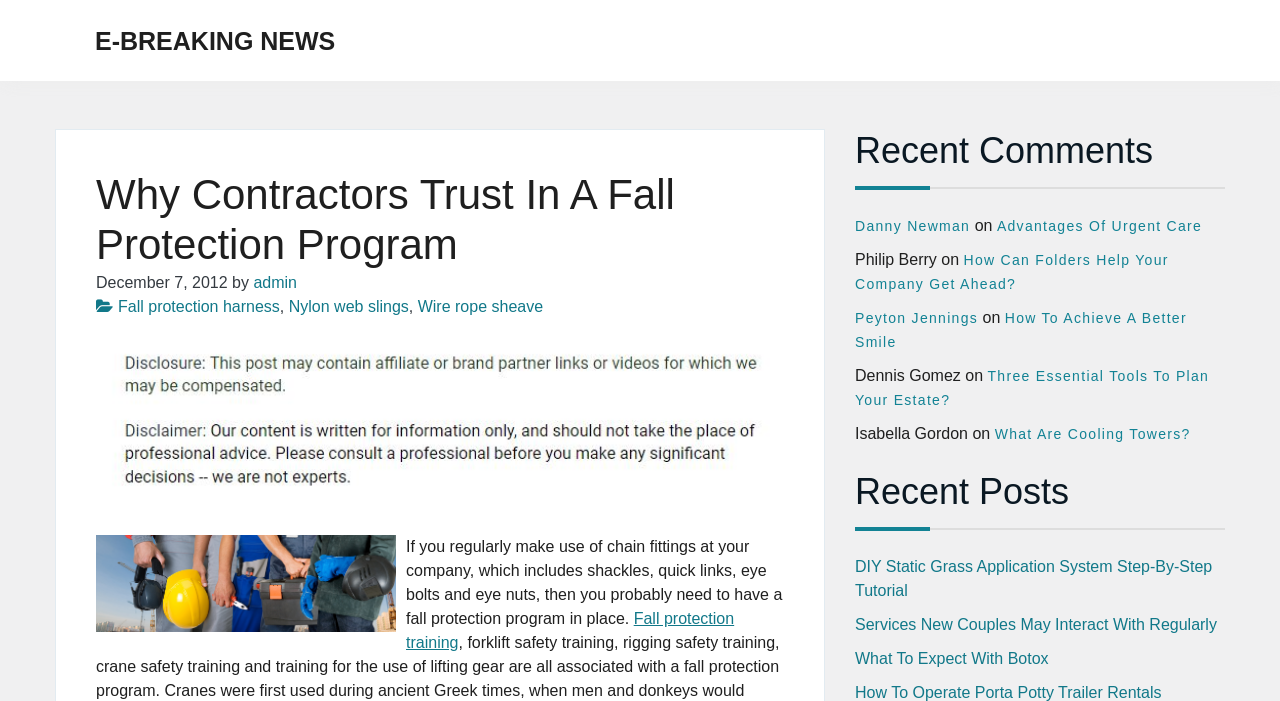Please identify the bounding box coordinates of the element on the webpage that should be clicked to follow this instruction: "Read the article 'Why Contractors Trust In A Fall Protection Program'". The bounding box coordinates should be given as four float numbers between 0 and 1, formatted as [left, top, right, bottom].

[0.075, 0.243, 0.612, 0.386]